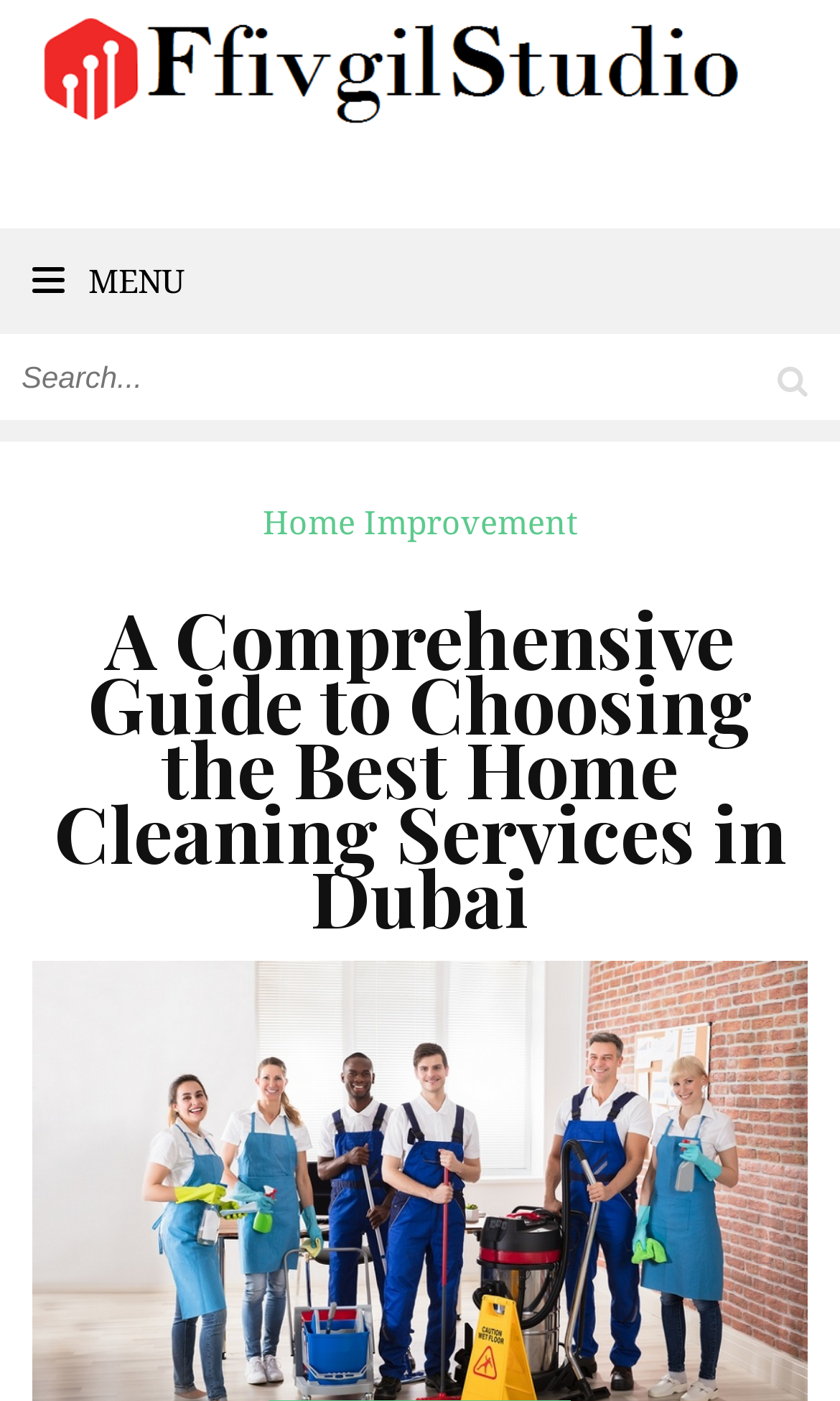Identify the bounding box coordinates for the UI element that matches this description: "name="s" placeholder="Search..."".

[0.0, 0.239, 0.897, 0.3]